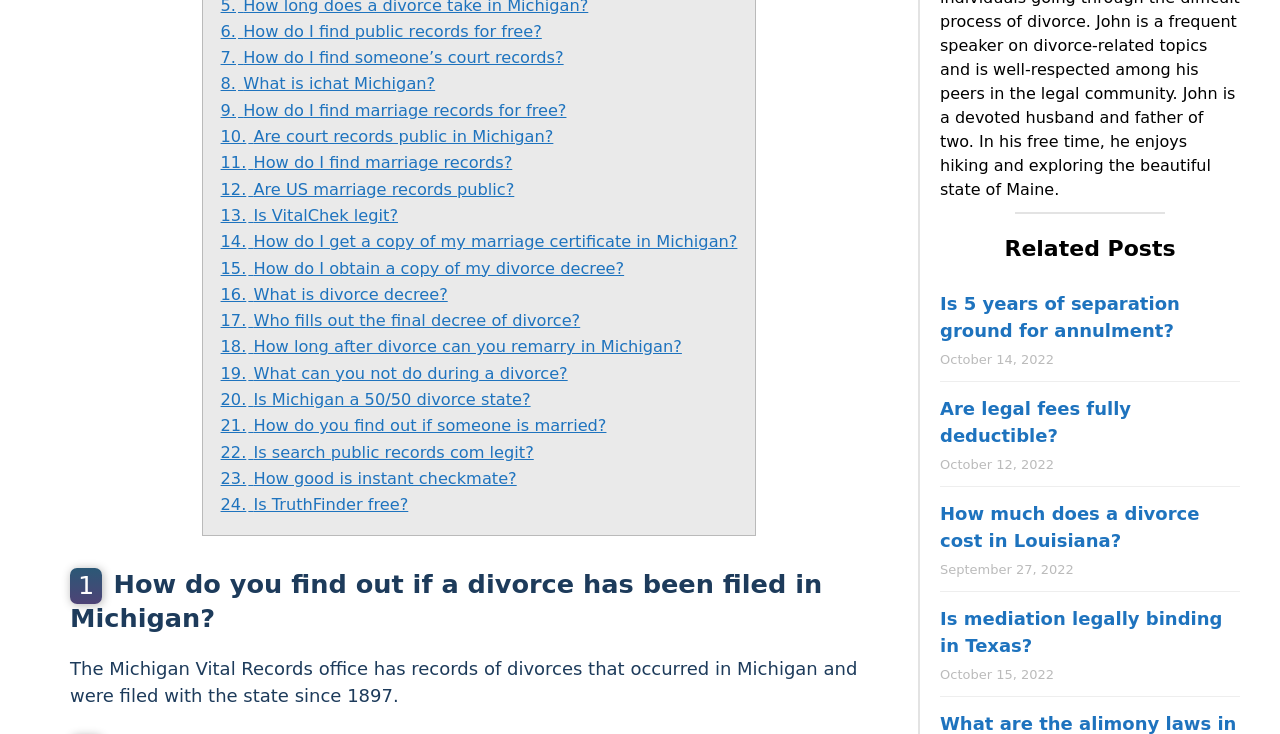Determine the bounding box of the UI element mentioned here: "24. Is TruthFinder free?". The coordinates must be in the format [left, top, right, bottom] with values ranging from 0 to 1.

[0.172, 0.675, 0.319, 0.701]